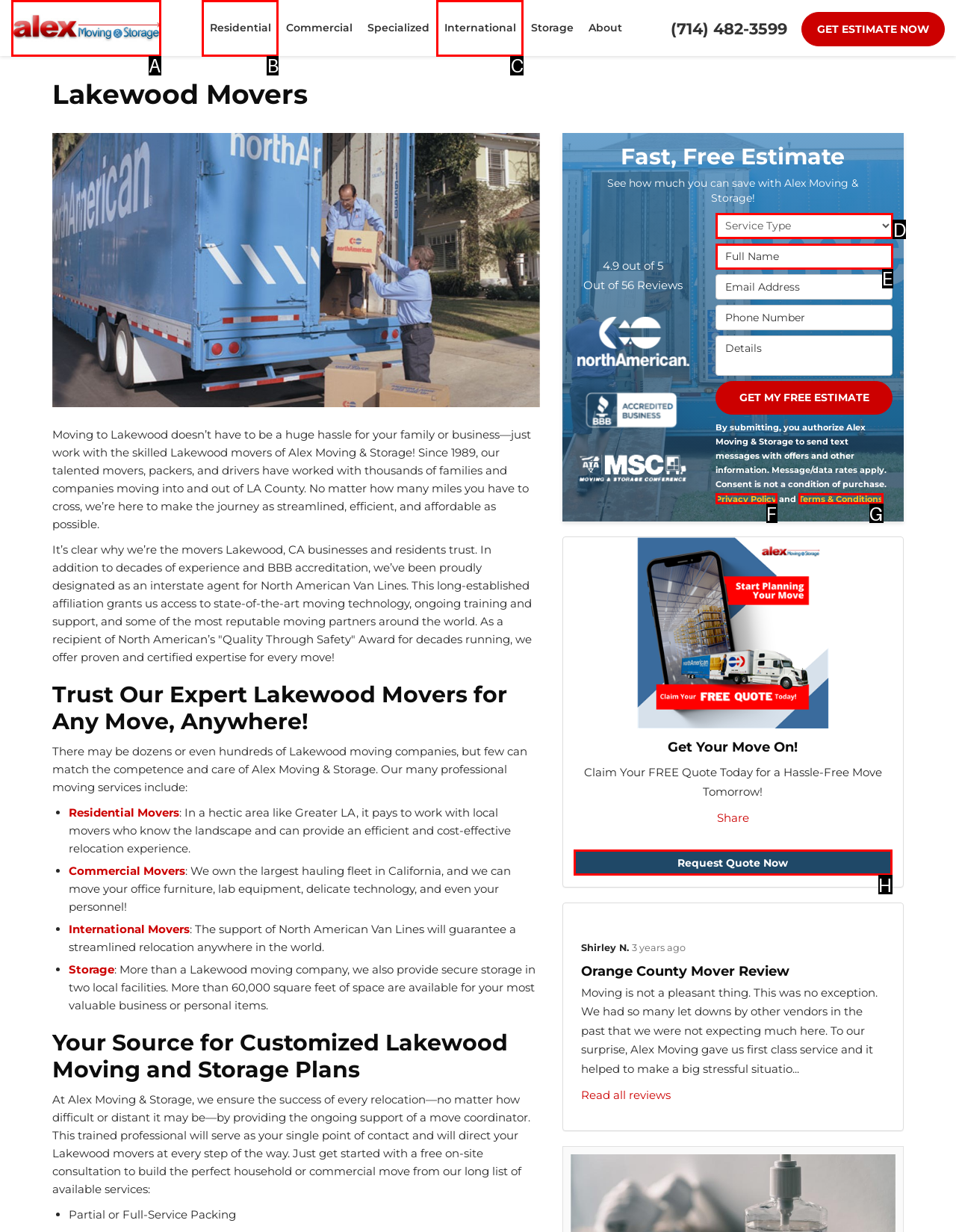Among the marked elements in the screenshot, which letter corresponds to the UI element needed for the task: Select a service type?

D